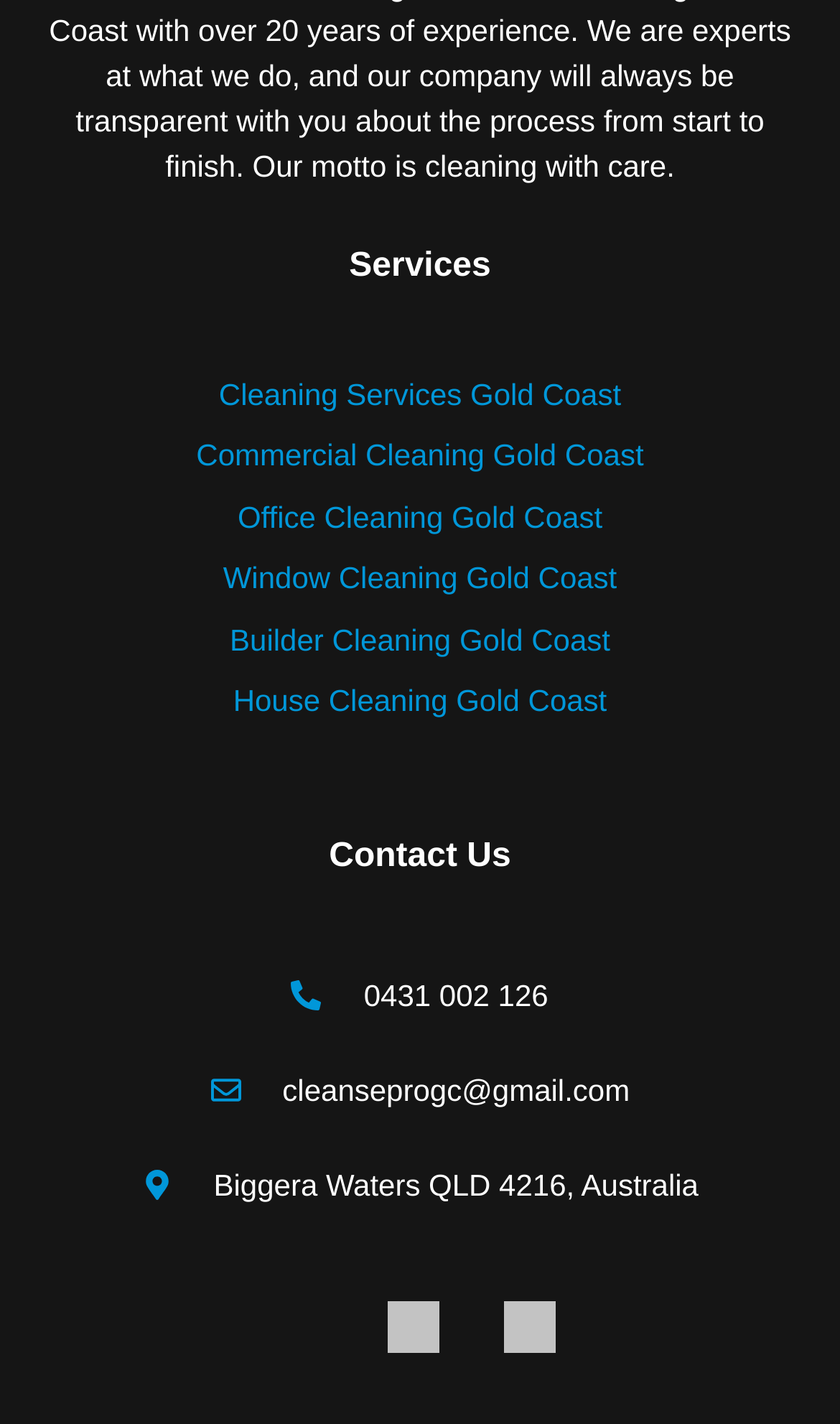Locate the bounding box coordinates of the element I should click to achieve the following instruction: "Get builder cleaning services".

[0.274, 0.437, 0.726, 0.461]